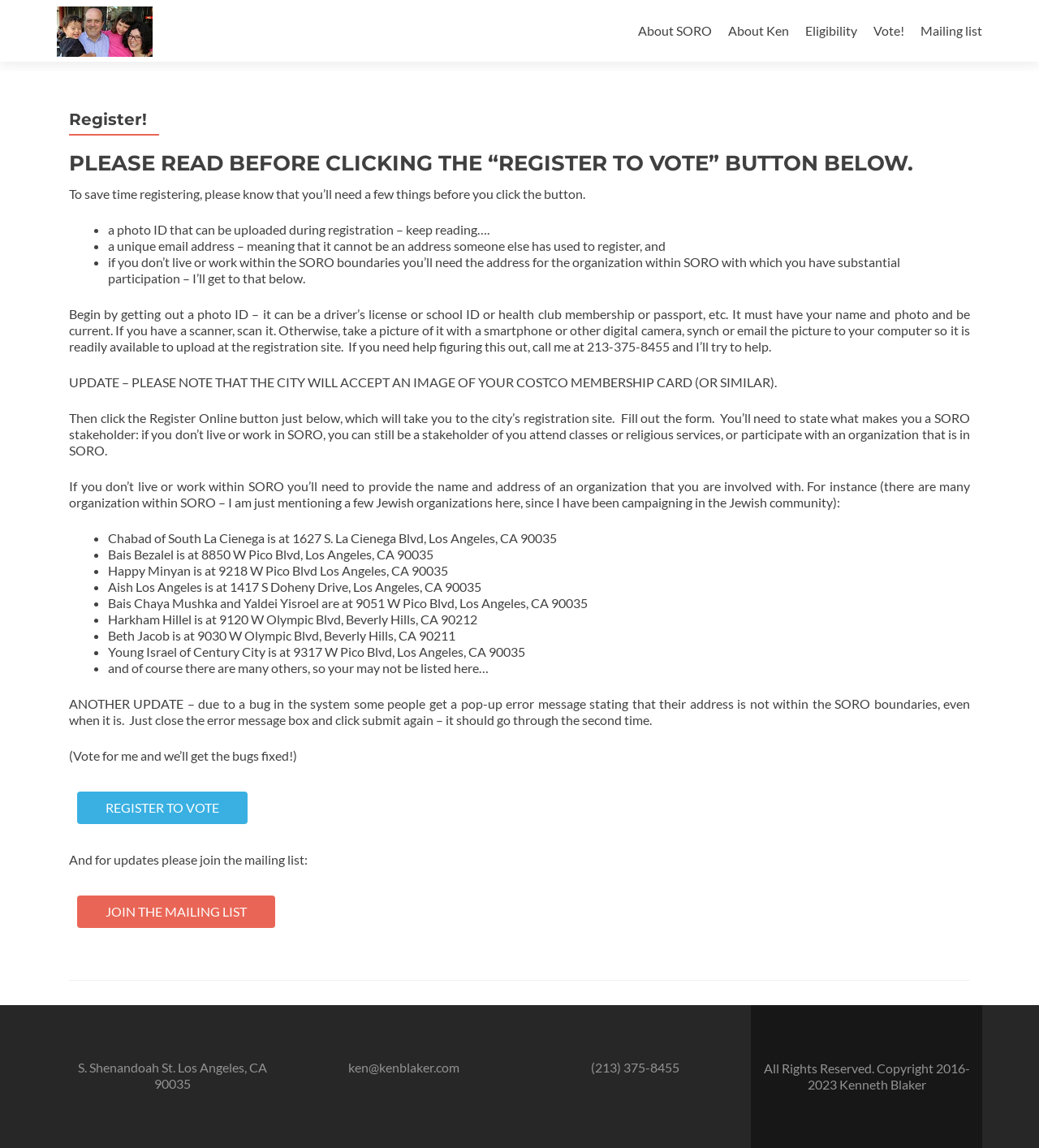Extract the bounding box for the UI element that matches this description: "alt="Vote for Ken Blaker!"".

[0.055, 0.018, 0.147, 0.034]